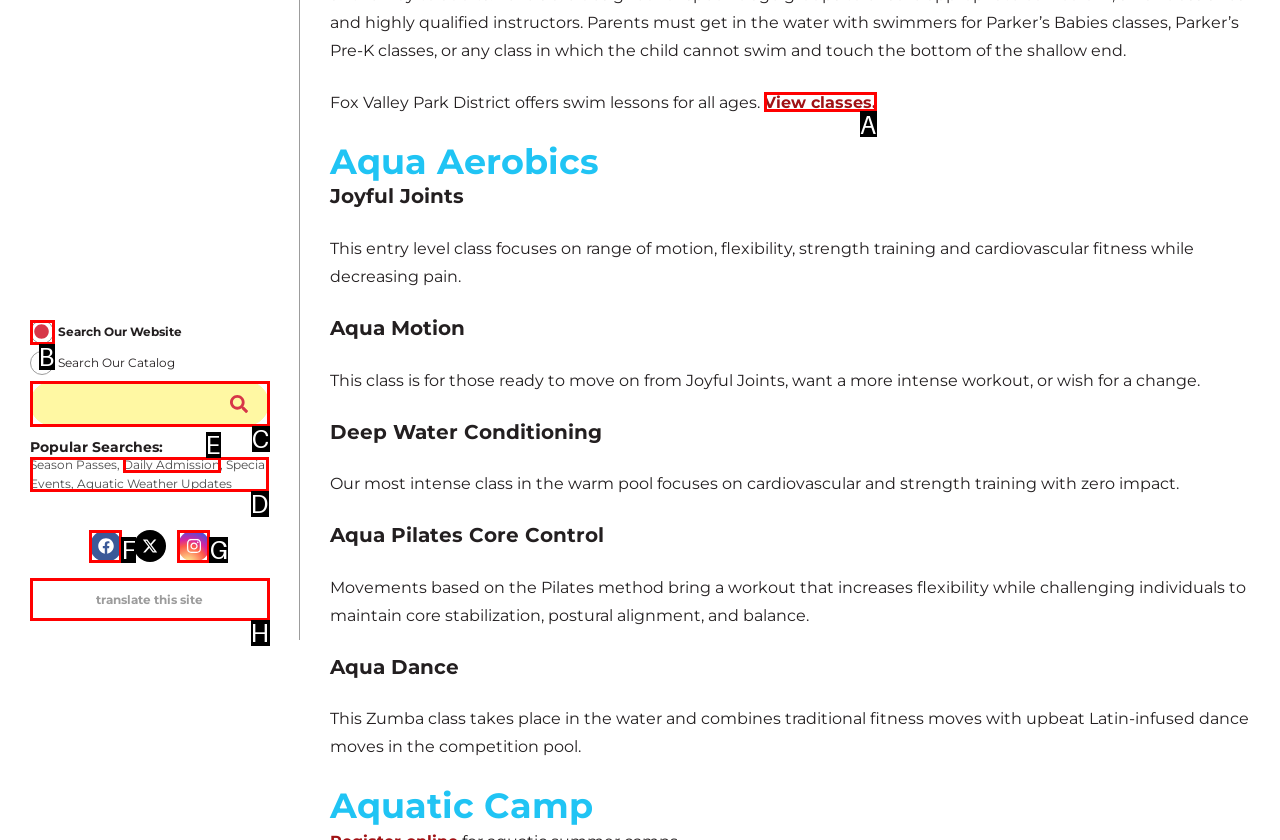Pinpoint the HTML element that fits the description: parent_node: Search name="s" title="Search for:"
Answer by providing the letter of the correct option.

C